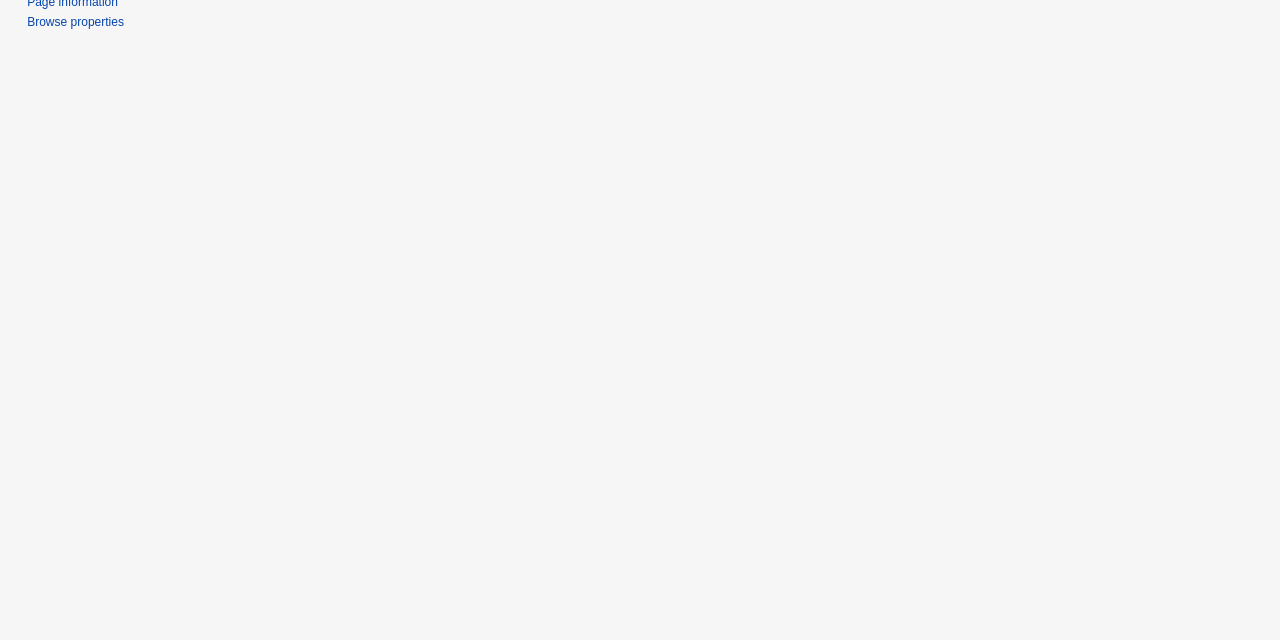Find and provide the bounding box coordinates for the UI element described with: "Browse properties".

[0.021, 0.023, 0.097, 0.045]